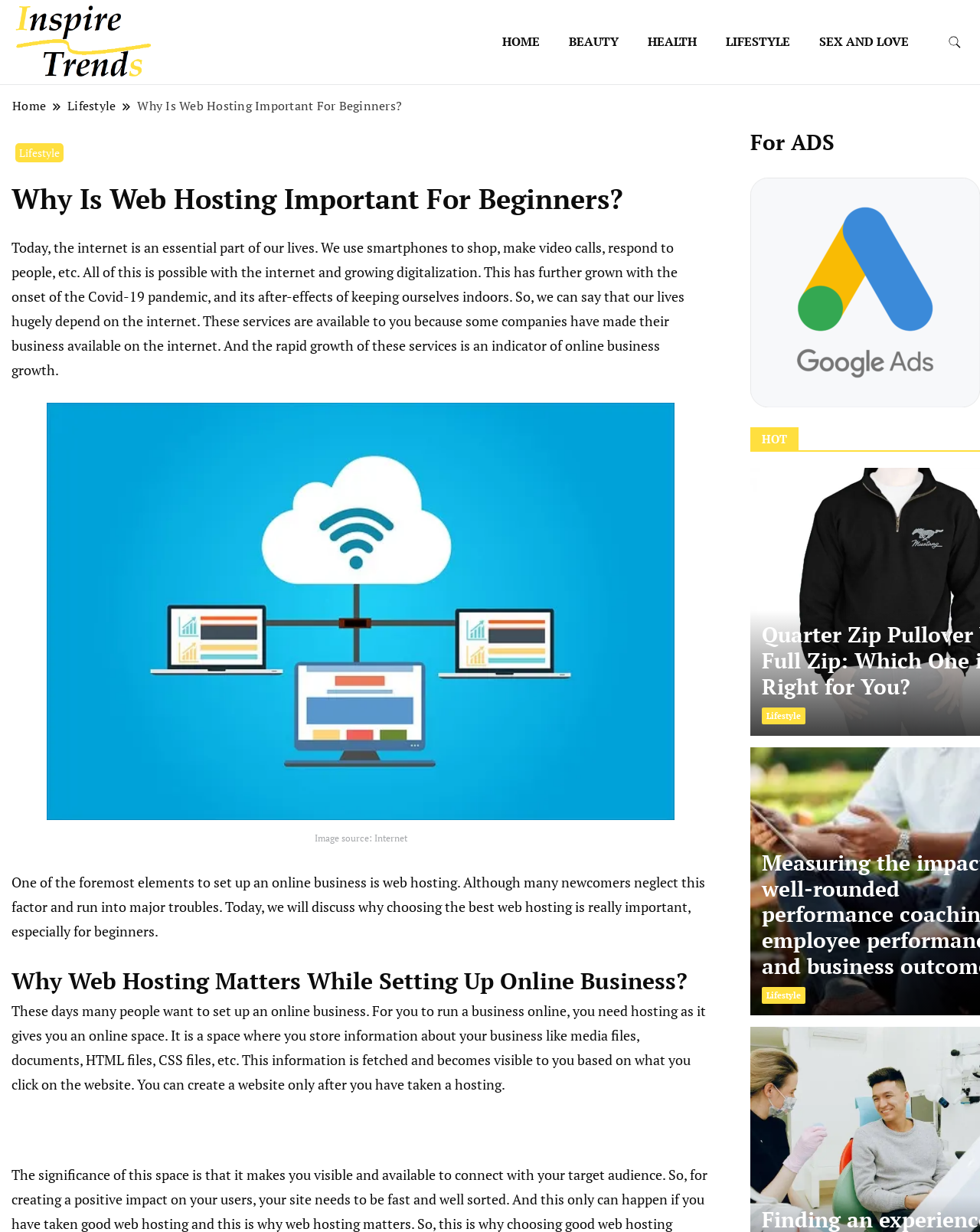Determine the bounding box coordinates of the clickable region to follow the instruction: "go to HOME page".

[0.499, 0.009, 0.564, 0.059]